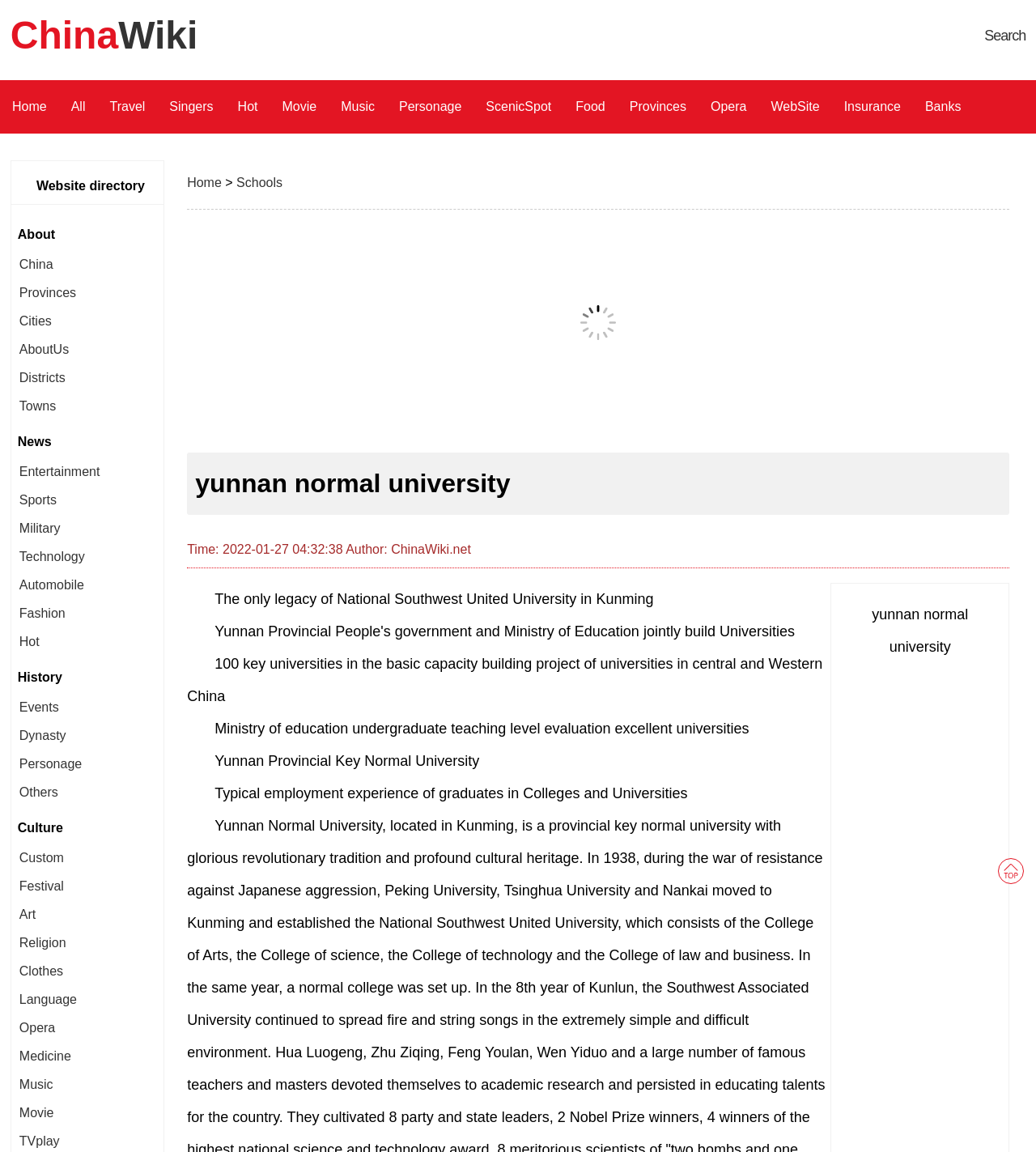Identify and provide the title of the webpage.

yunnan normal university